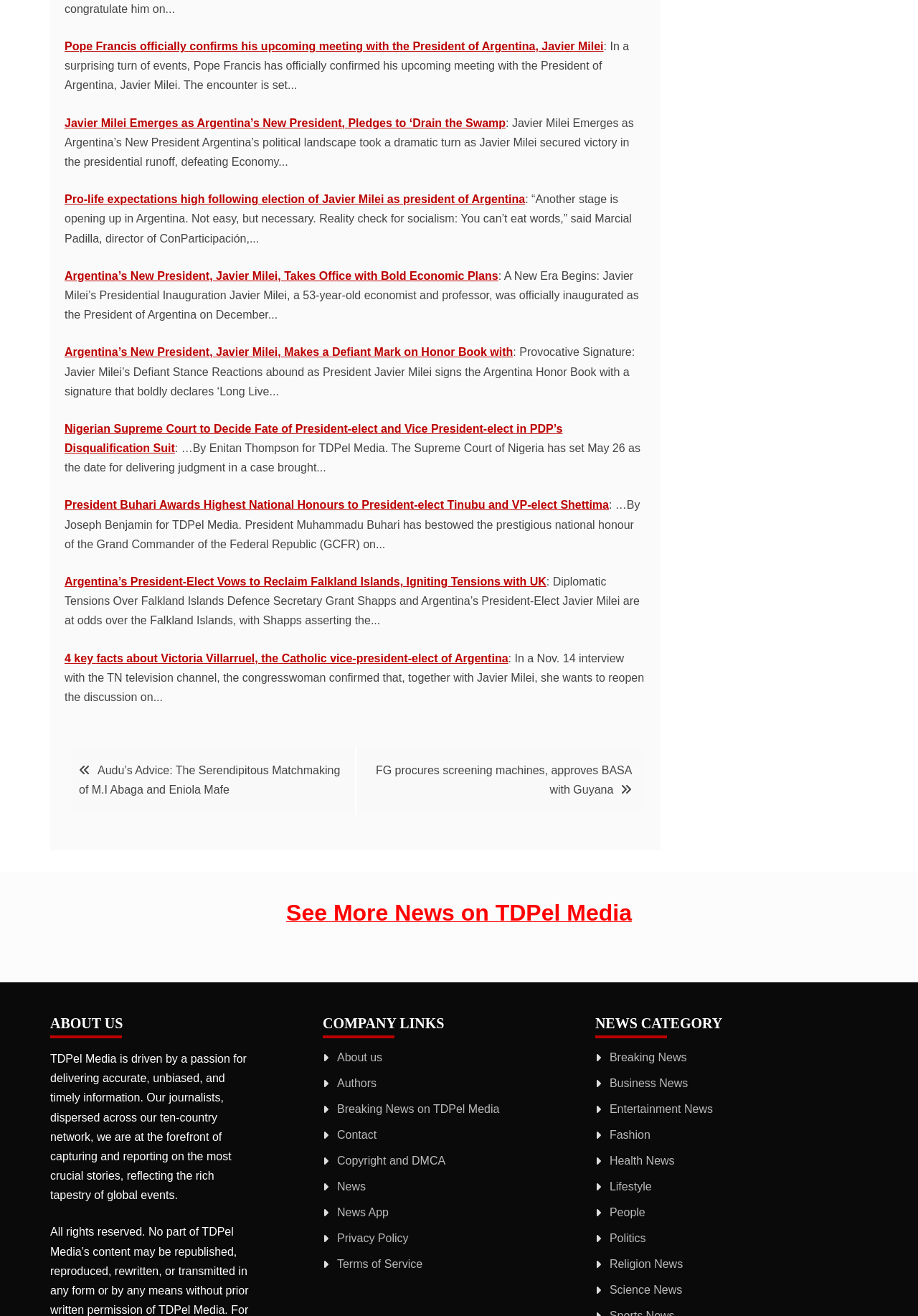Provide a single word or phrase to answer the given question: 
Who is the president-elect of Argentina?

Javier Milei